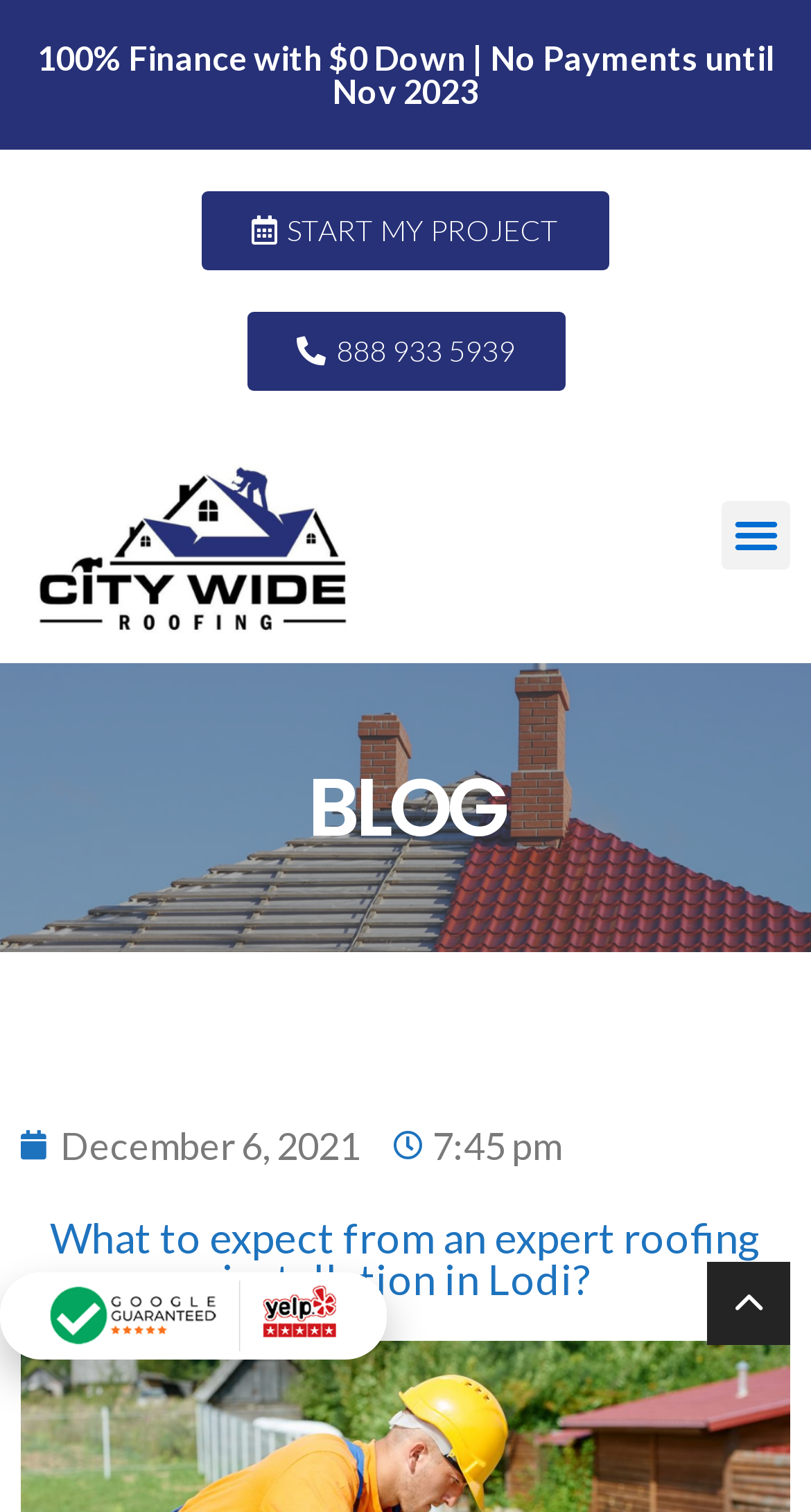Locate and provide the bounding box coordinates for the HTML element that matches this description: "888 933 5939".

[0.304, 0.206, 0.696, 0.258]